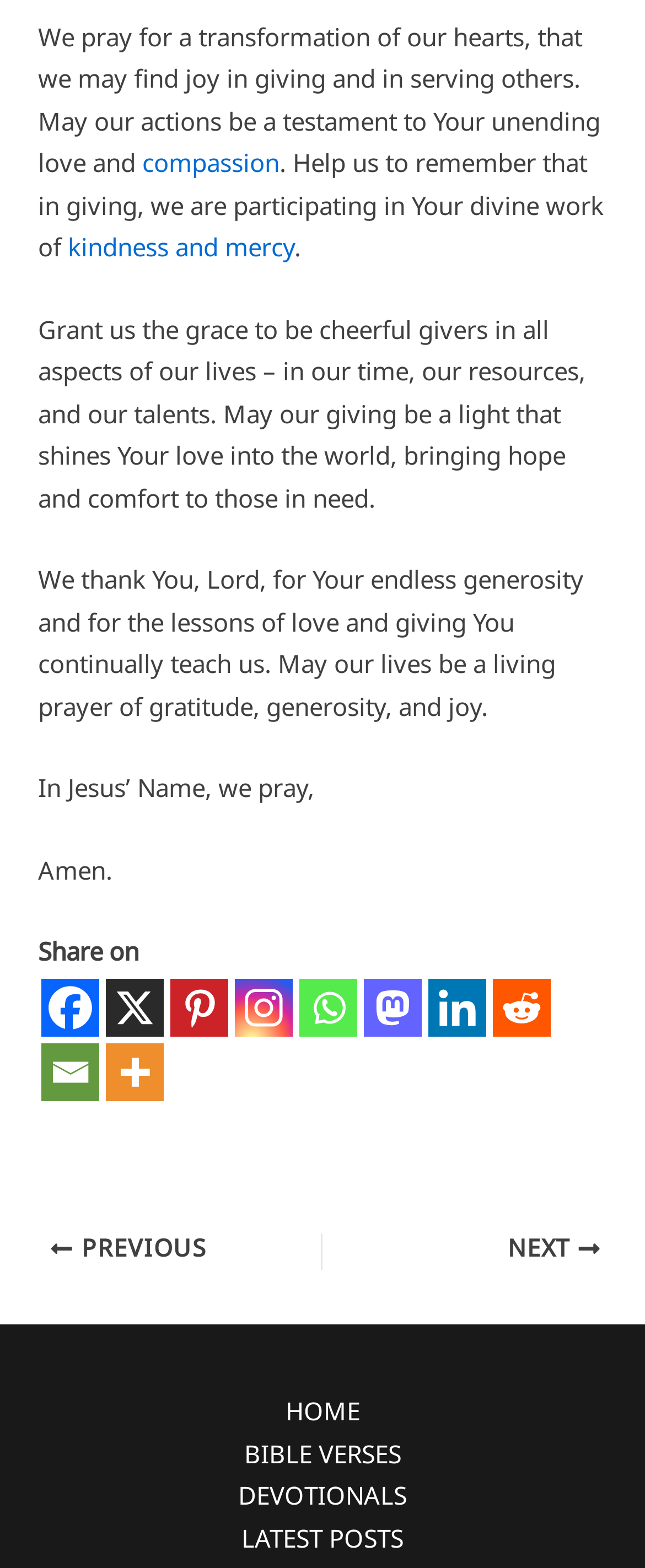Locate the bounding box coordinates of the clickable element to fulfill the following instruction: "Click on HOME". Provide the coordinates as four float numbers between 0 and 1 in the format [left, top, right, bottom].

[0.391, 0.887, 0.609, 0.914]